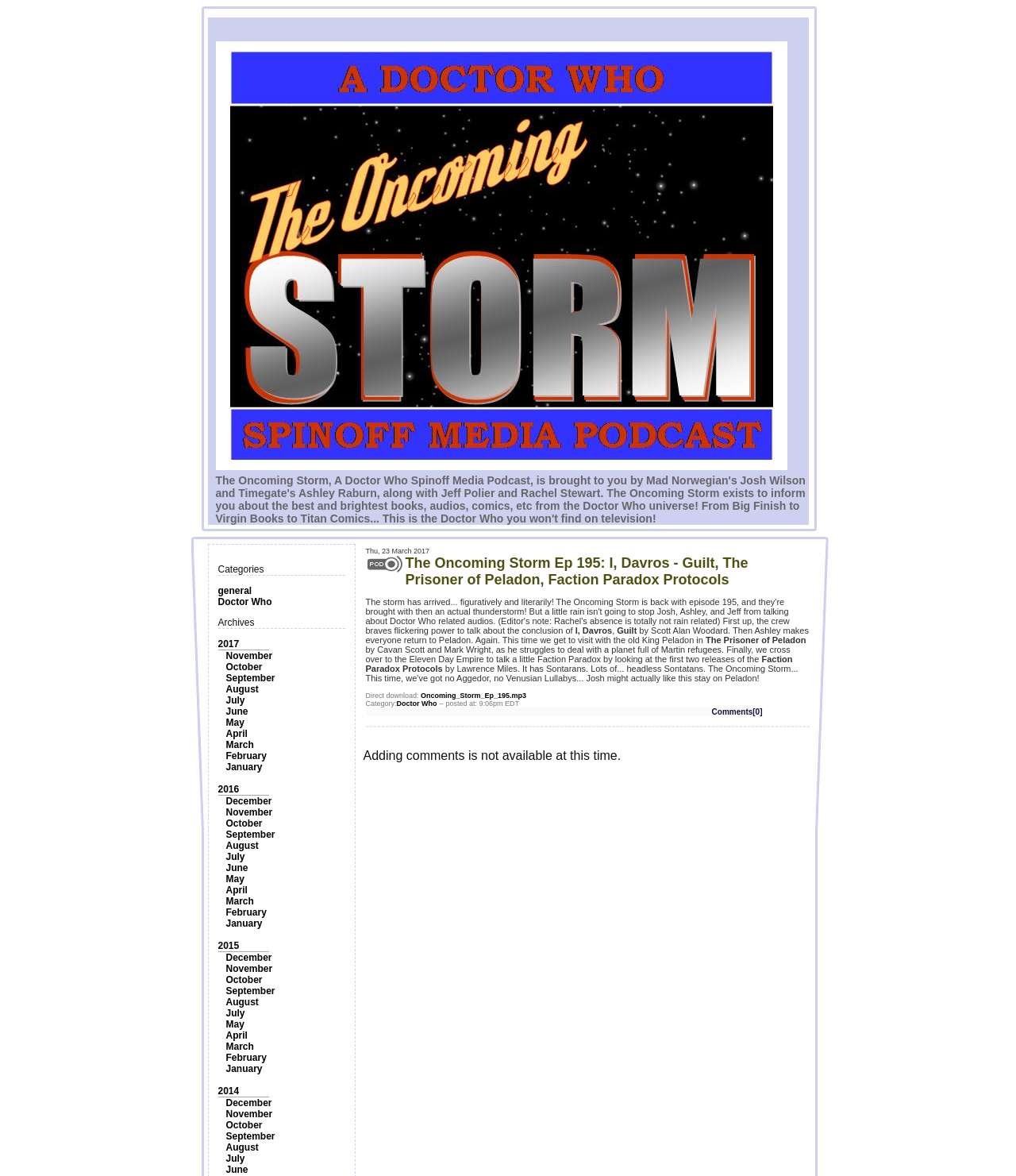Please identify the bounding box coordinates of the area I need to click to accomplish the following instruction: "Click on the 'general' category".

[0.214, 0.498, 0.248, 0.507]